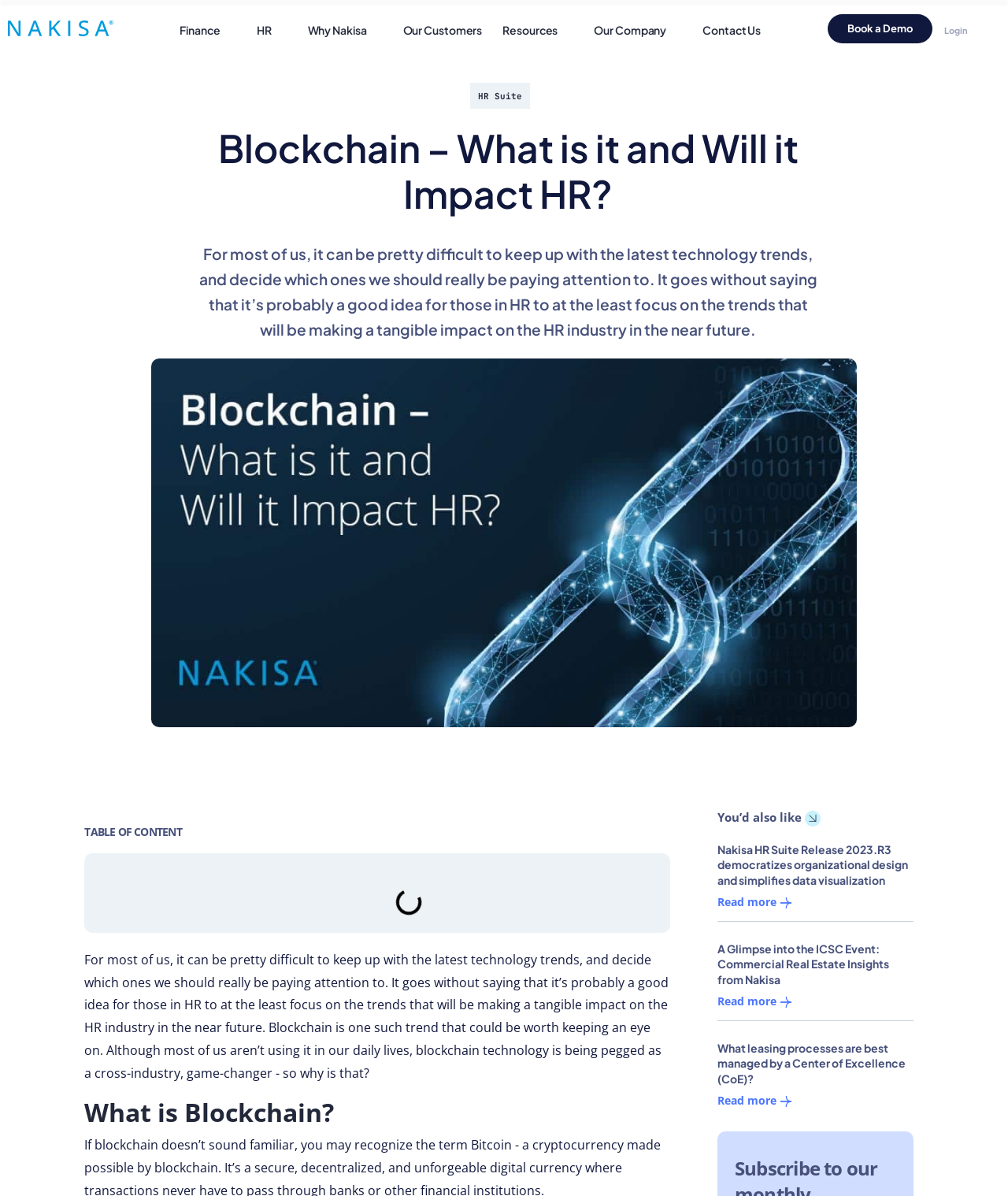Describe all the significant parts and information present on the webpage.

The webpage is about blockchain technology and its potential impact on the HR industry. At the top, there is a navigation menu with 8 links: "Finance", "HR", "Why Nakisa", "Our Customers", "Resources", "Our Company", "Contact Us", and "Book a Demo" on the right side. On the top right corner, there is a "Login" link.

Below the navigation menu, there is a heading "HR Suite" followed by a link with the same text. Next to it, there is a larger heading "Blockchain – What is it and Will it Impact HR?" which is also a link.

Below the headings, there is a large image related to blockchain technology, taking up most of the width of the page. Above the image, there is a paragraph of text discussing the importance of keeping up with technology trends, especially in the HR industry.

To the right of the image, there is a table of contents with a heading "TABLE OF CONTENT". Below the table of contents, there are several sections of text and links, each with a heading. The first section discusses what blockchain is, followed by a section with a heading "You'd also like" which contains an image and a link.

The next sections have headings such as "Nakisa HR Suite Release 2023.R3 democratizes organizational design and simplifies data visualization", "A Glimpse into the ICSC Event: Commercial Real Estate Insights from Nakisa", and "What leasing processes are best managed by a Center of Excellence (CoE)?". Each of these sections contains a link to read more, accompanied by a small image.